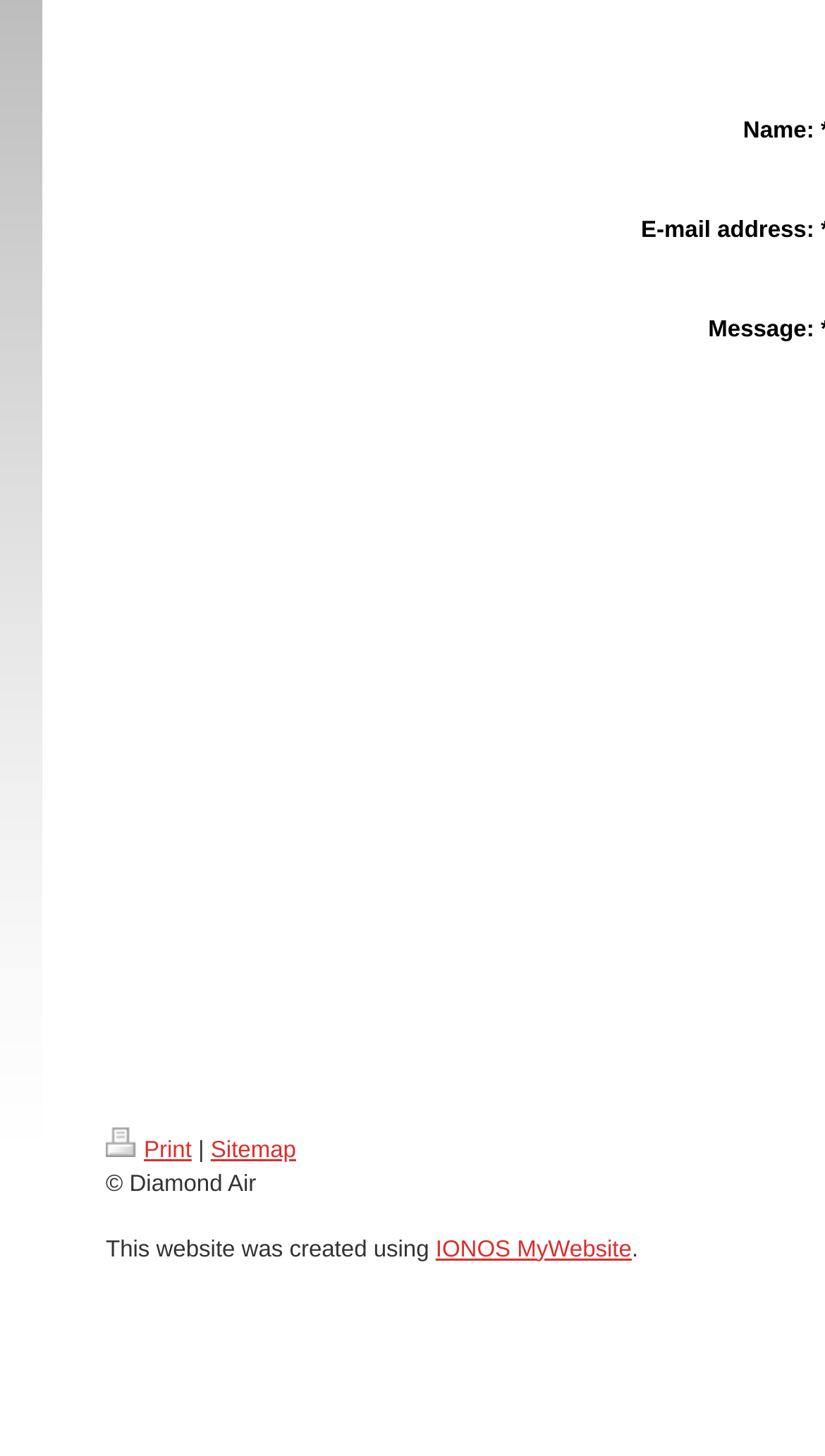Given the description IONOS MyWebsite, predict the bounding box coordinates of the UI element. Ensure the coordinates are in the format (top-left x, top-left y, bottom-right x, bottom-right y) and all values are between 0 and 1.

[0.528, 0.849, 0.766, 0.867]